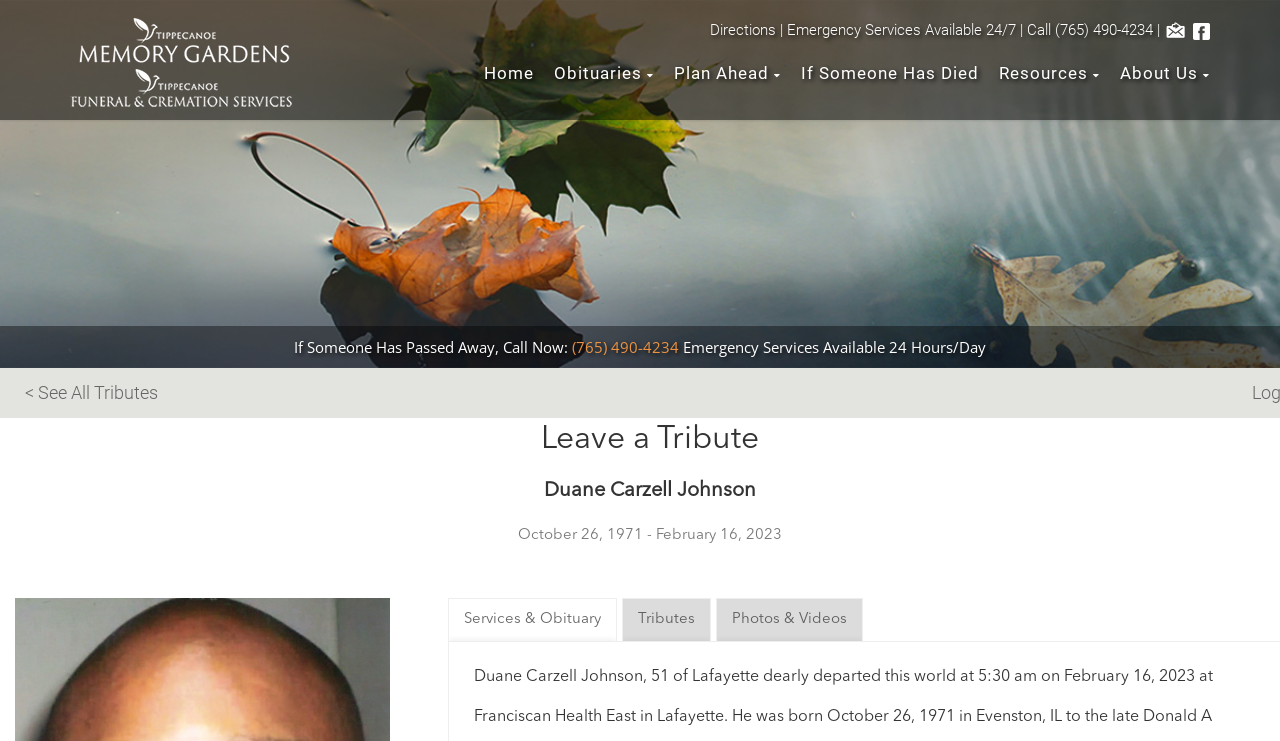Pinpoint the bounding box coordinates of the clickable element needed to complete the instruction: "See all tributes". The coordinates should be provided as four float numbers between 0 and 1: [left, top, right, bottom].

[0.02, 0.516, 0.123, 0.544]